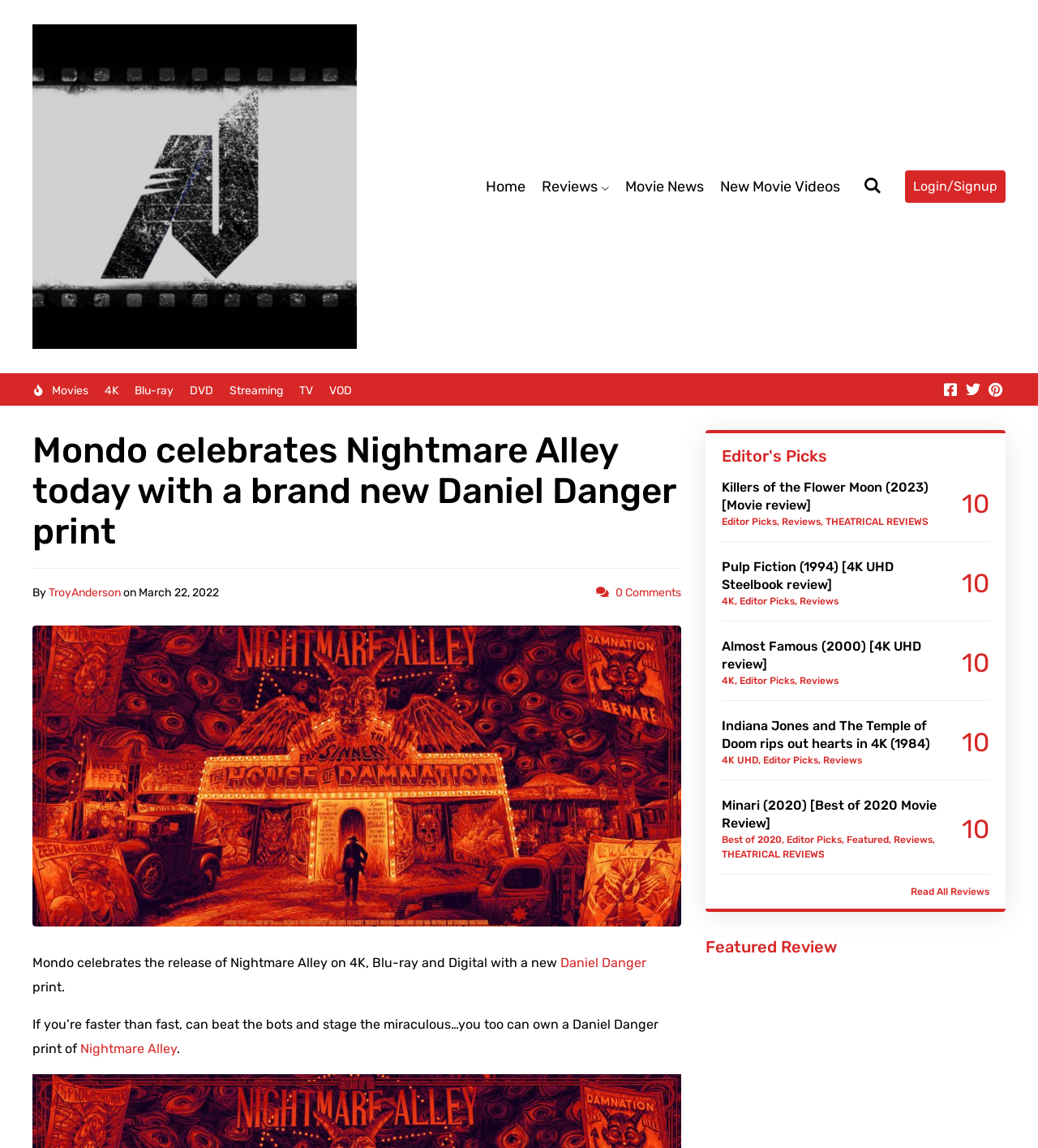Locate the bounding box coordinates of the element you need to click to accomplish the task described by this instruction: "Read reviews of Nightmare Alley".

[0.047, 0.51, 0.116, 0.522]